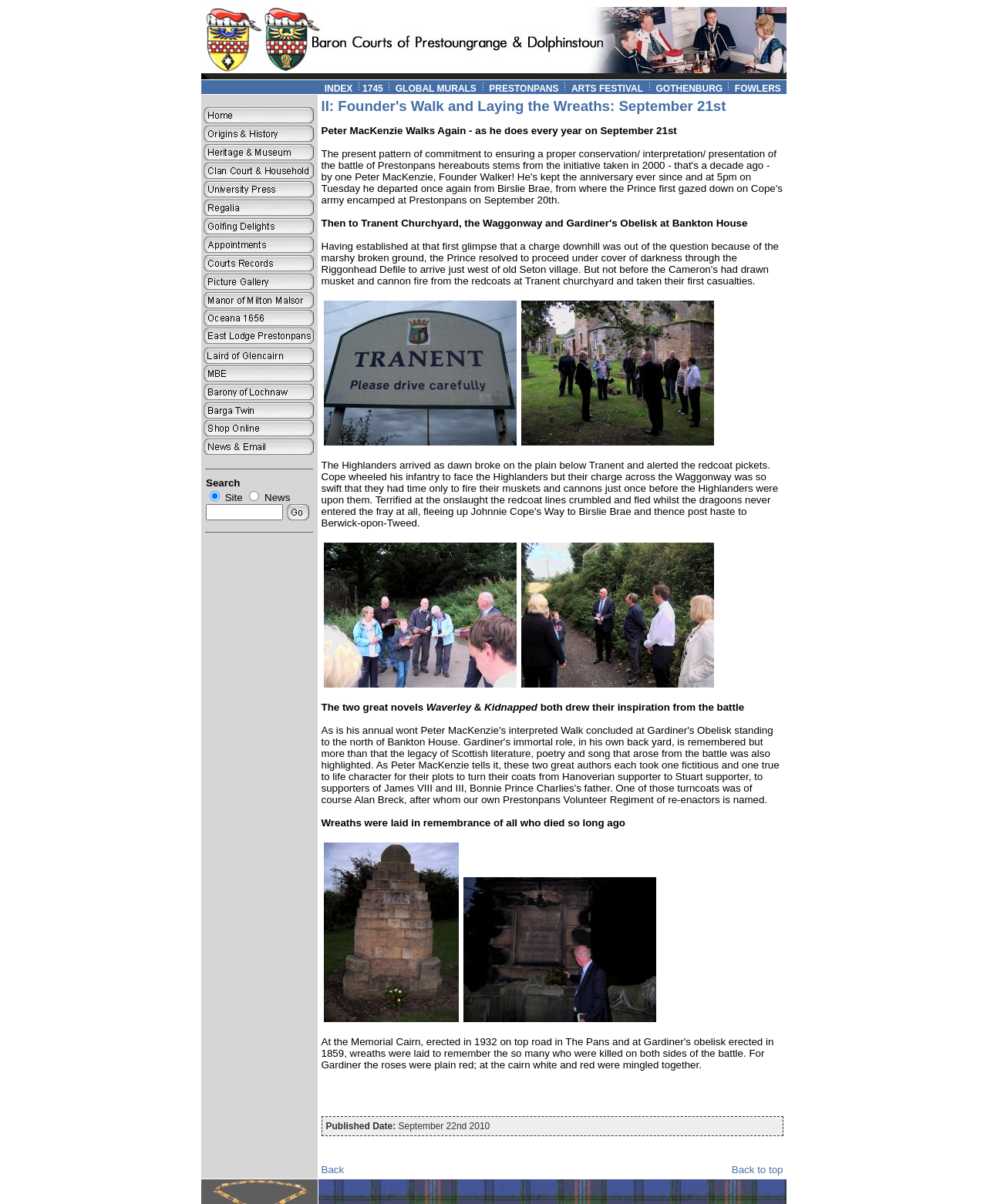Please identify the bounding box coordinates of the clickable area that will fulfill the following instruction: "Check the categories of the book 'ANGELFALL'". The coordinates should be in the format of four float numbers between 0 and 1, i.e., [left, top, right, bottom].

None